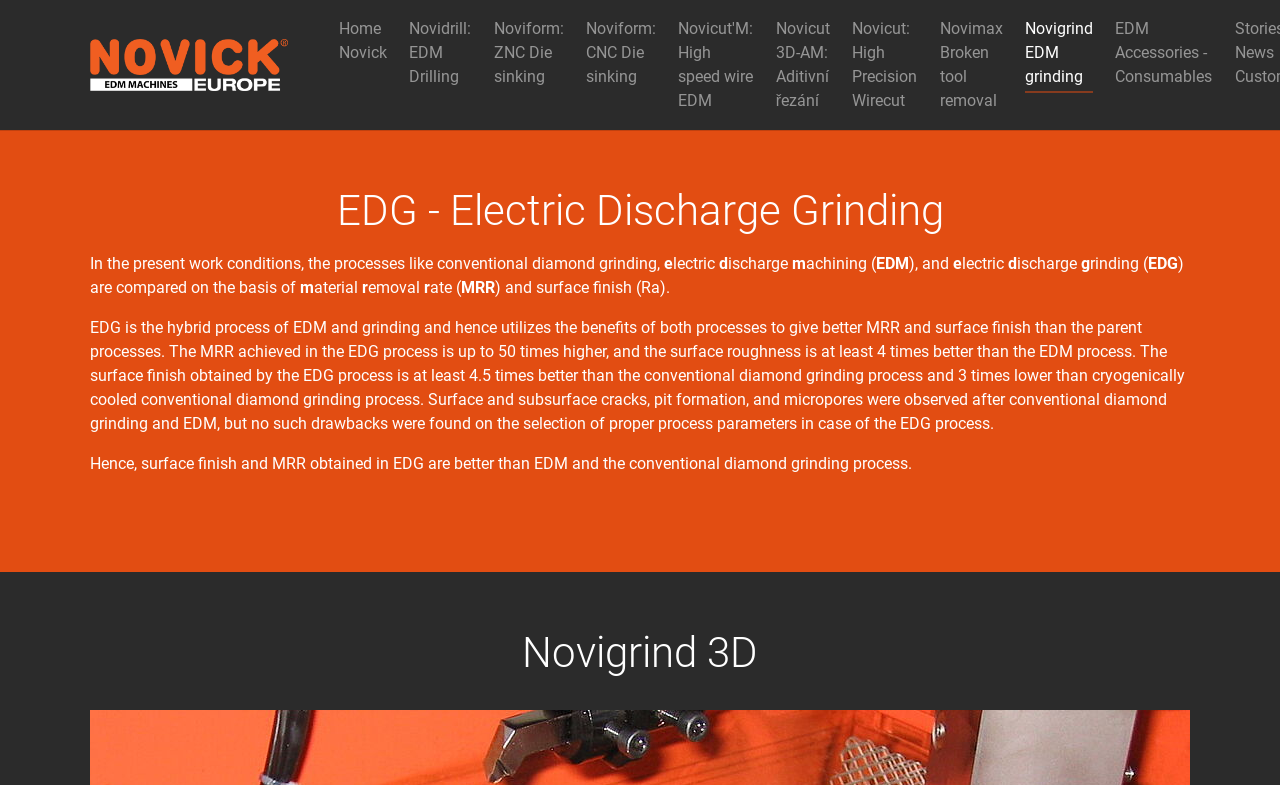Find the bounding box coordinates of the area to click in order to follow the instruction: "Visit Novigrind 3D".

[0.07, 0.8, 0.93, 0.863]